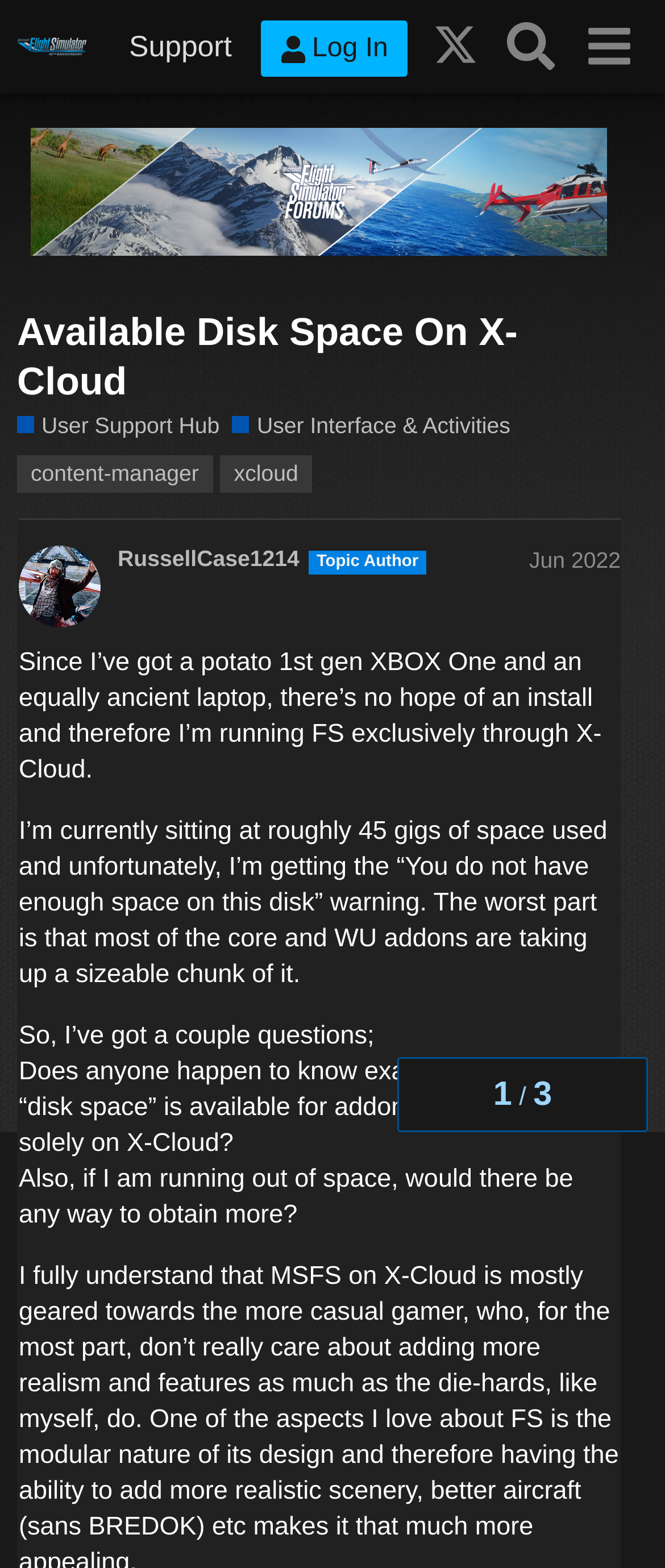What is the purpose of the 'User Support Hub' section?
Carefully analyze the image and provide a detailed answer to the question.

The purpose of the 'User Support Hub' section can be found in the description of the section, which states 'This section is for user-to-user support. Feel free to ask questions here to other simmers who may be able to help with your issue.'